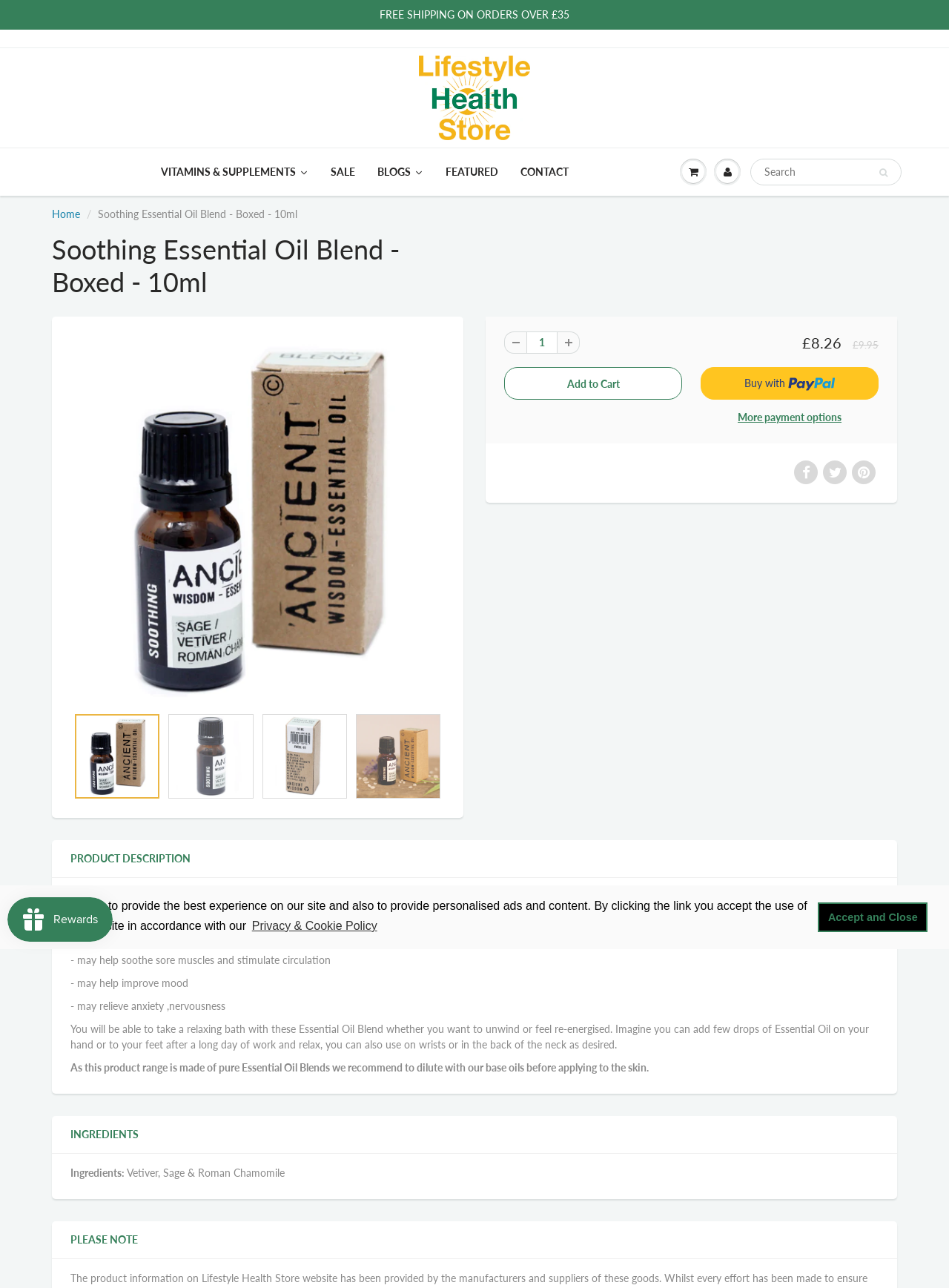Can you find the bounding box coordinates for the element to click on to achieve the instruction: "Search for products"?

[0.791, 0.123, 0.95, 0.144]